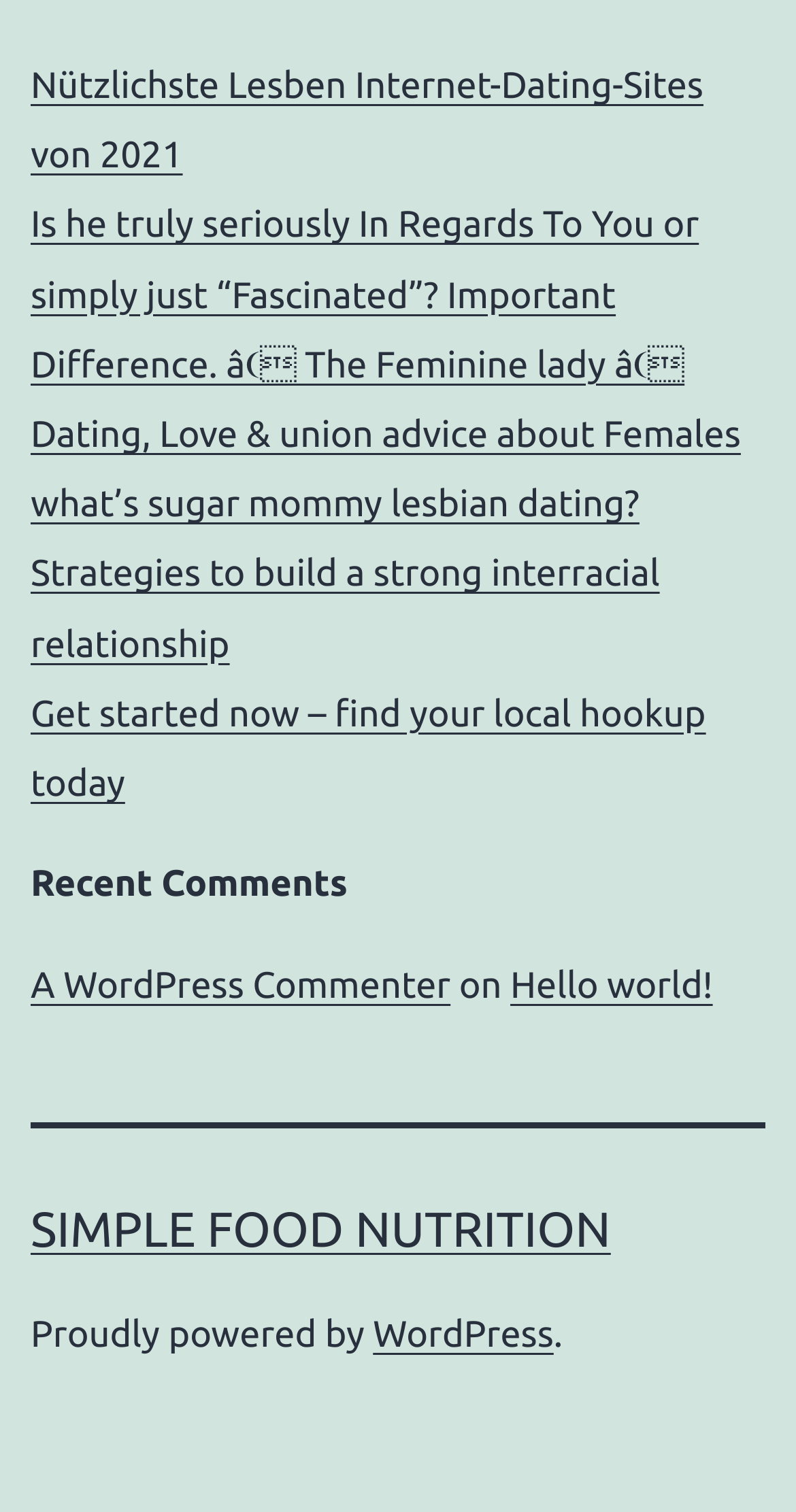How many recent comments are listed?
Kindly offer a comprehensive and detailed response to the question.

There is only one recent comment listed under the 'Recent Comments' section, which is a navigation element located at the middle of the webpage with a bounding box of [0.038, 0.629, 0.962, 0.675].